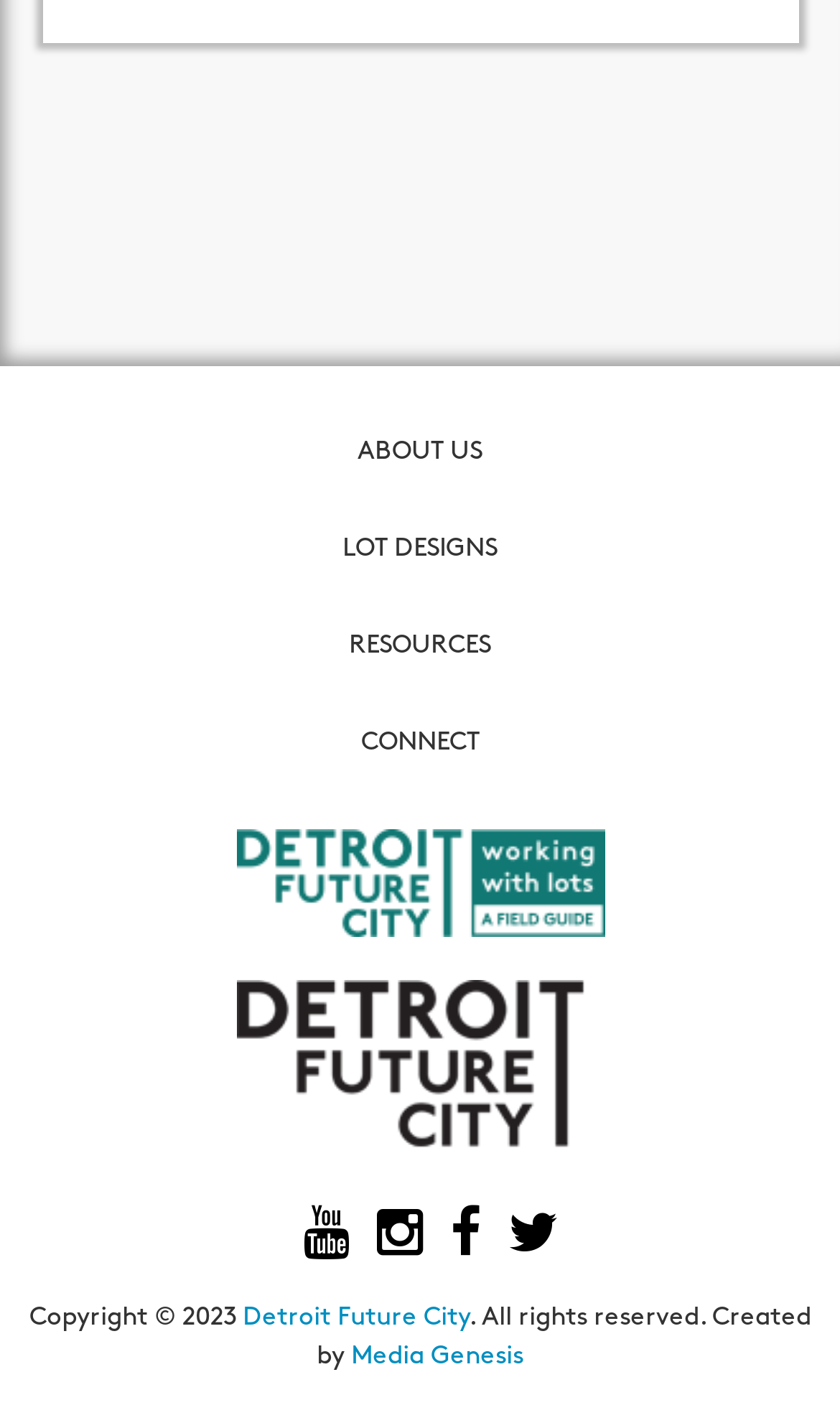Reply to the question with a brief word or phrase: What is the copyright year?

2023